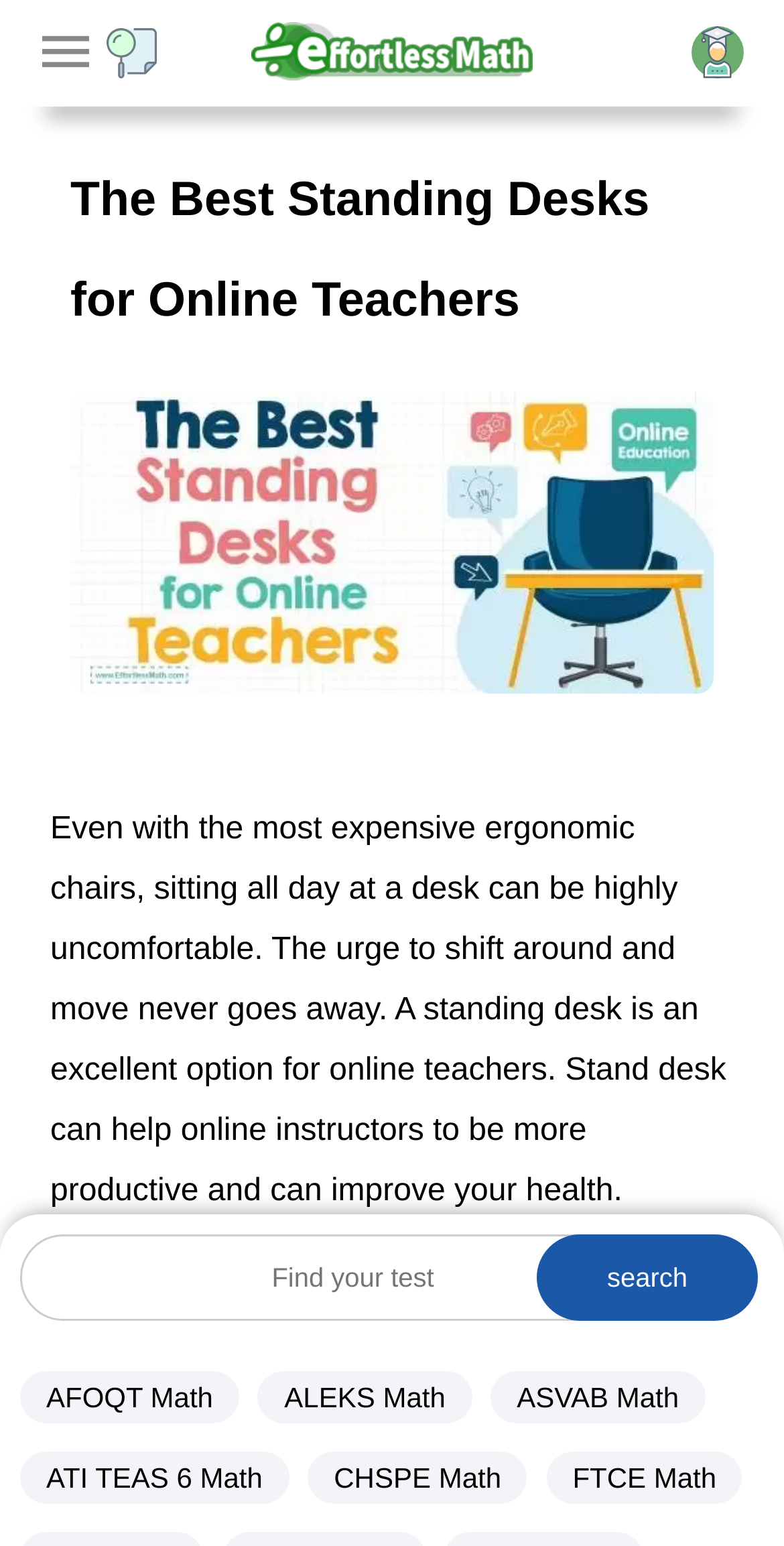Please specify the bounding box coordinates of the area that should be clicked to accomplish the following instruction: "visit Effortless Math homepage". The coordinates should consist of four float numbers between 0 and 1, i.e., [left, top, right, bottom].

[0.321, 0.008, 0.679, 0.06]